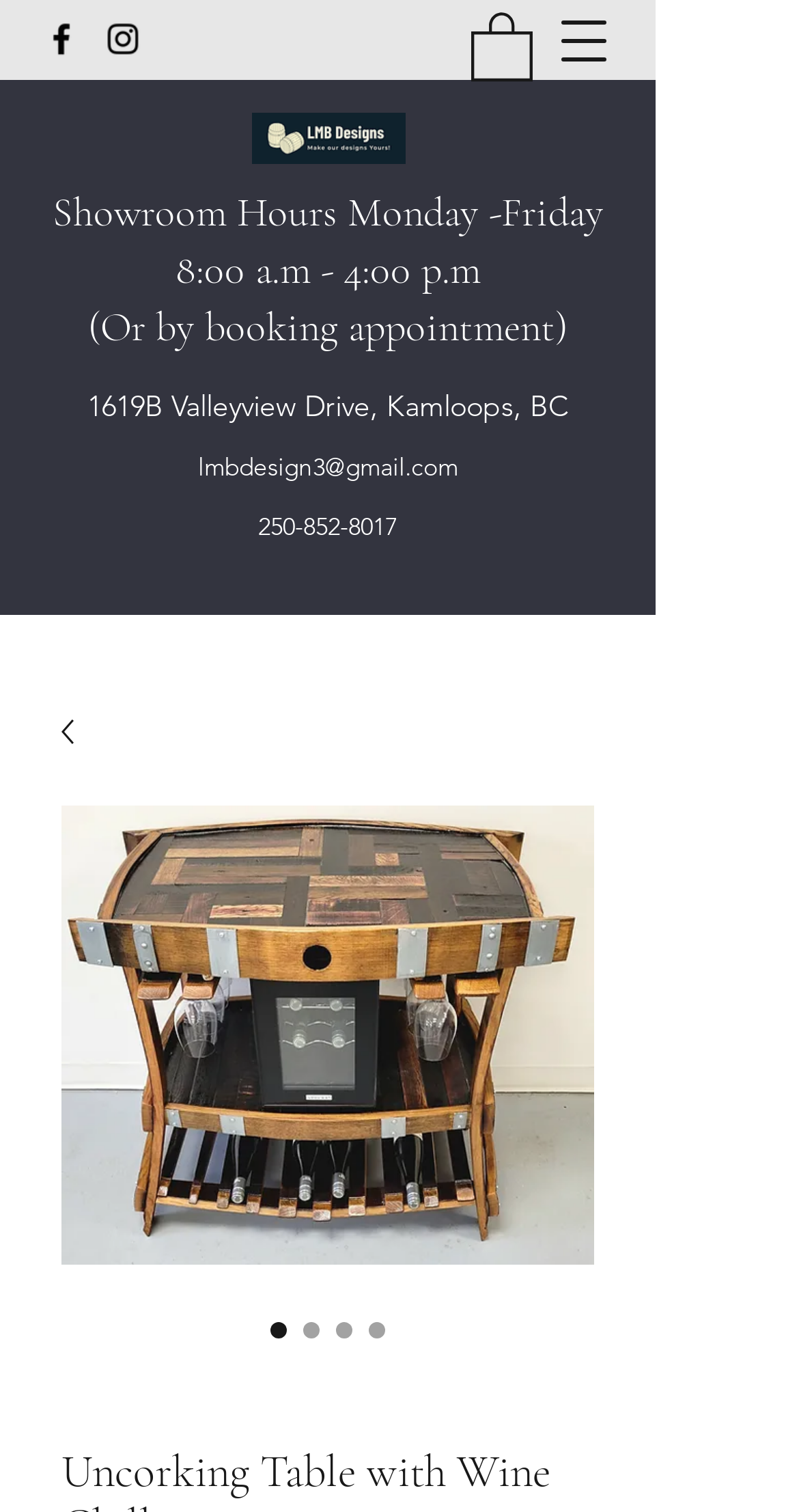Given the element description 250-852-8017, predict the bounding box coordinates for the UI element in the webpage screenshot. The format should be (top-left x, top-left y, bottom-right x, bottom-right y), and the values should be between 0 and 1.

[0.323, 0.338, 0.497, 0.358]